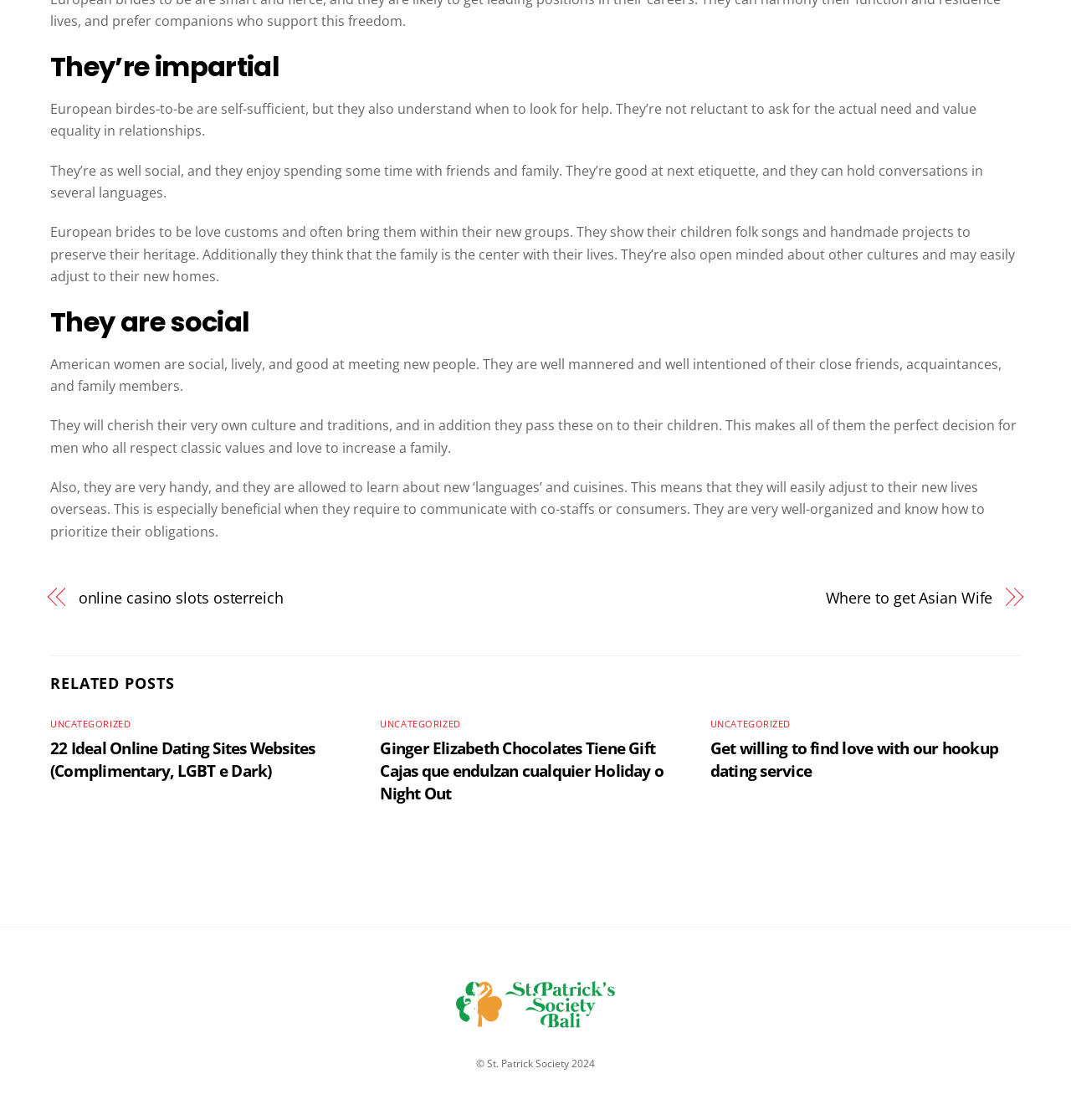Given the description "Client Shout Out to Greer!", provide the bounding box coordinates of the corresponding UI element.

None